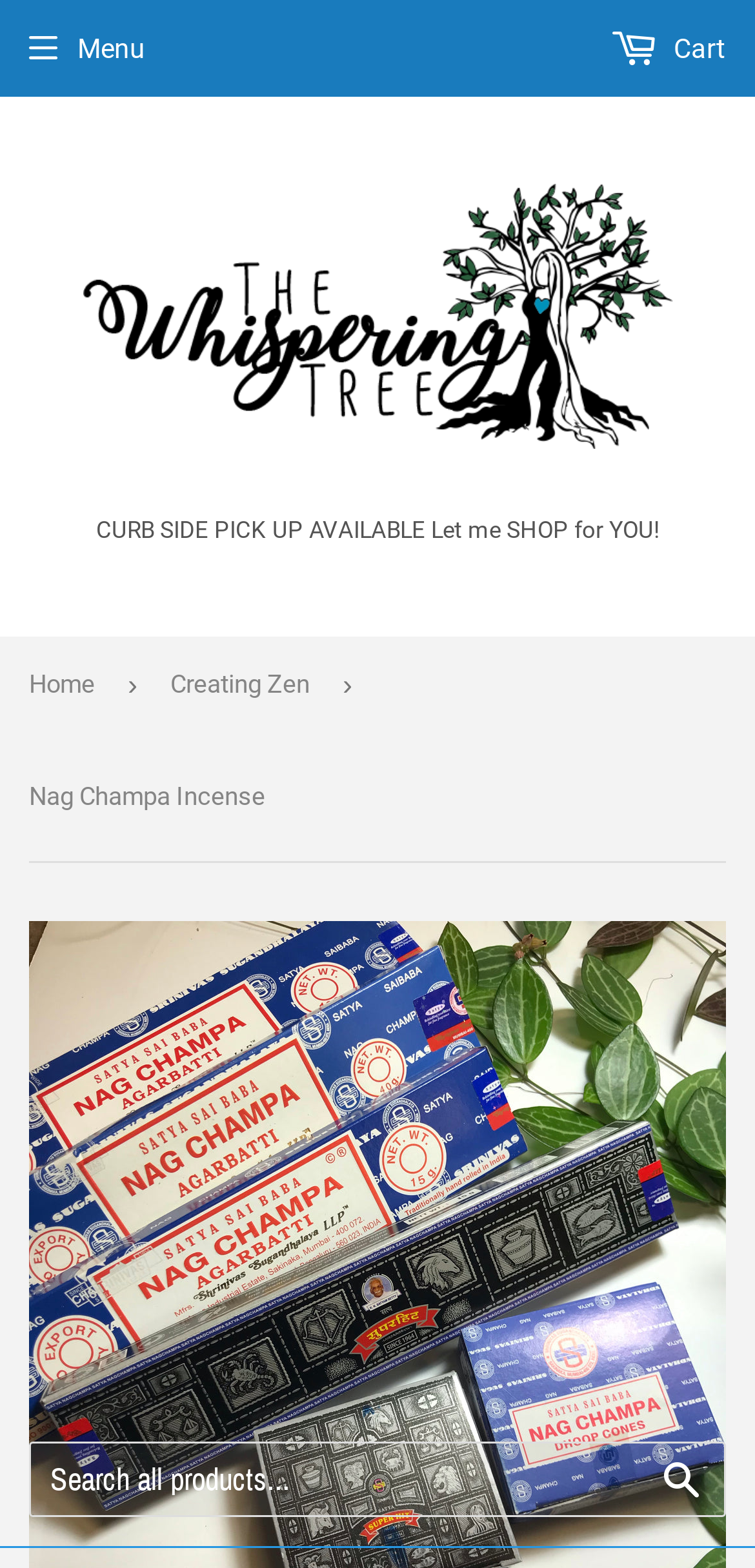Identify the bounding box coordinates for the UI element described as follows: Cart 0. Use the format (top-left x, top-left y, bottom-right x, bottom-right y) and ensure all values are floating point numbers between 0 and 1.

[0.538, 0.005, 0.962, 0.057]